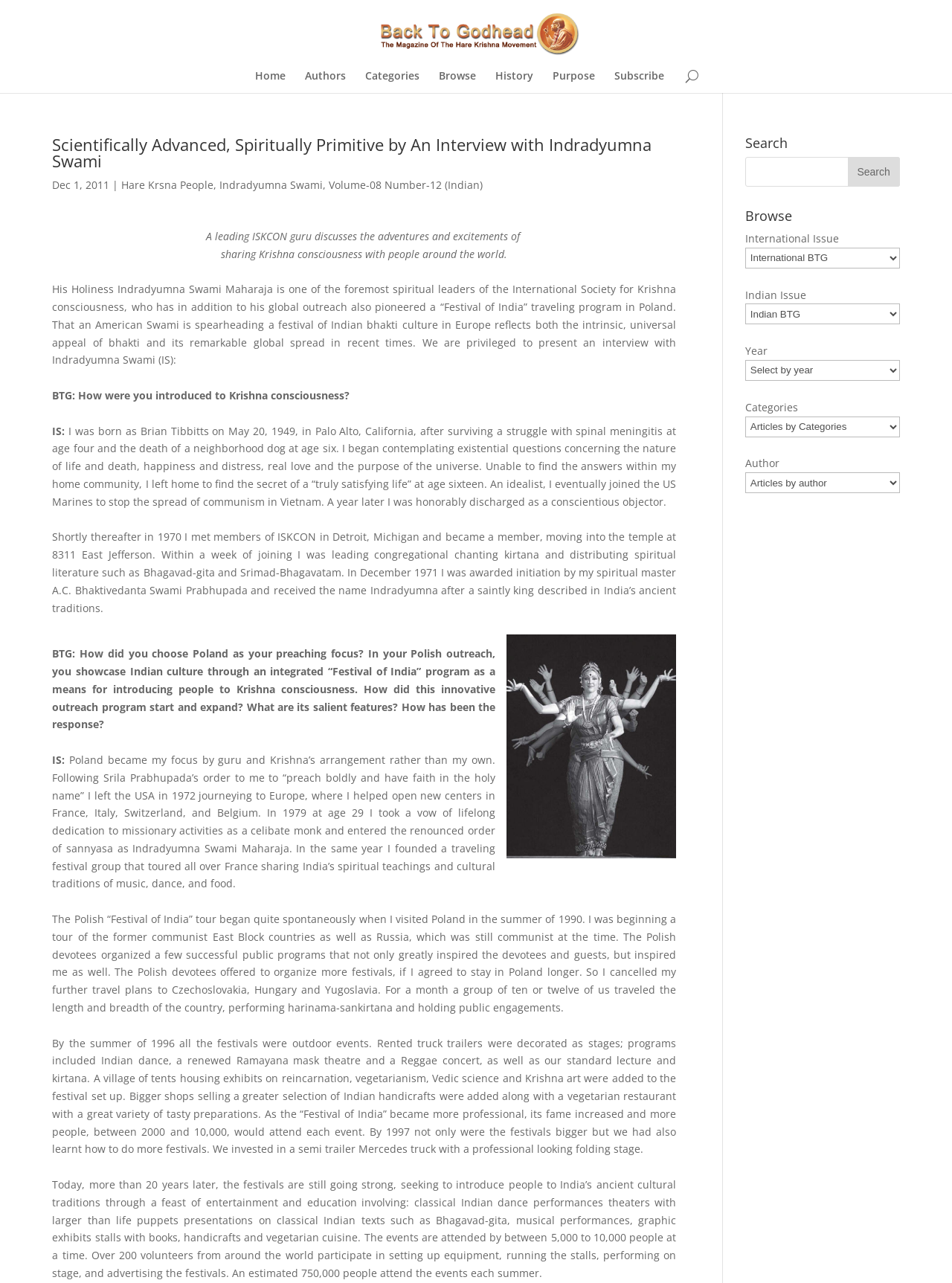Identify the bounding box coordinates of the region that should be clicked to execute the following instruction: "Search for something".

[0.783, 0.122, 0.945, 0.146]